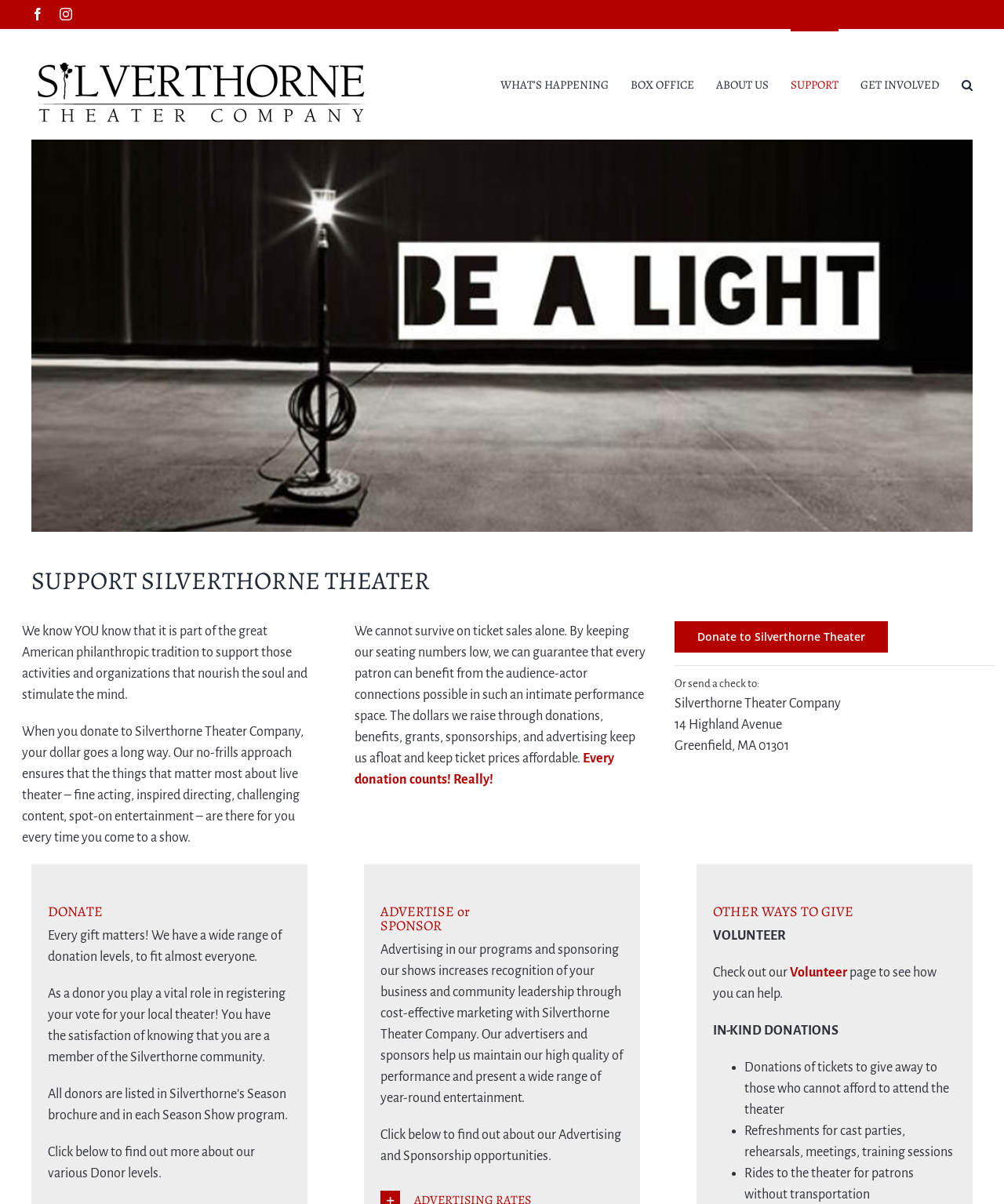Based on the image, please elaborate on the answer to the following question:
What is the address of the theater company?

I found the answer by looking at the 'Or send a check to:' section, which provides the address of the theater company as 14 Highland Avenue, Greenfield, MA 01301.